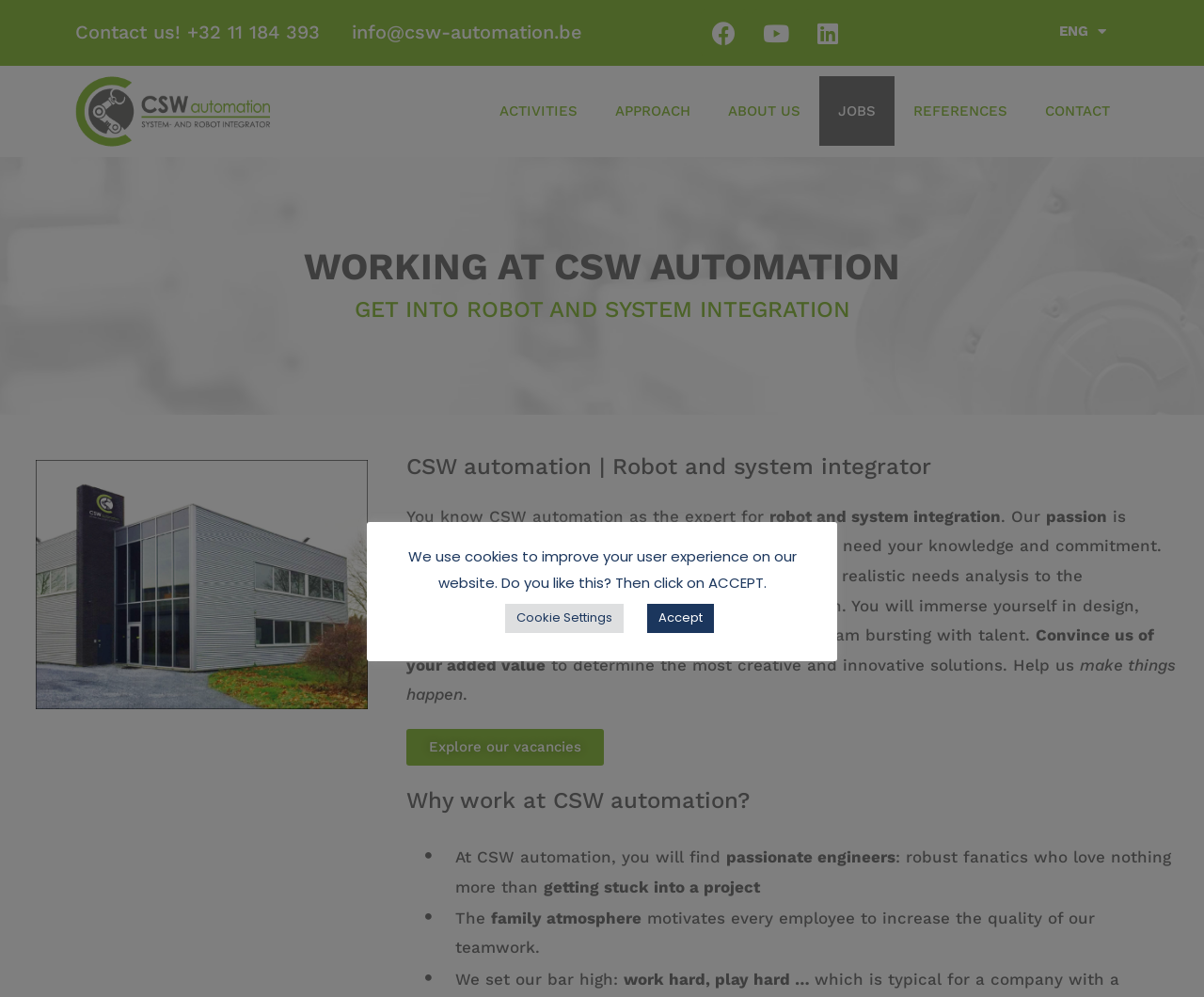Please identify the bounding box coordinates of the clickable region that I should interact with to perform the following instruction: "Explore our vacancies". The coordinates should be expressed as four float numbers between 0 and 1, i.e., [left, top, right, bottom].

[0.337, 0.731, 0.501, 0.768]